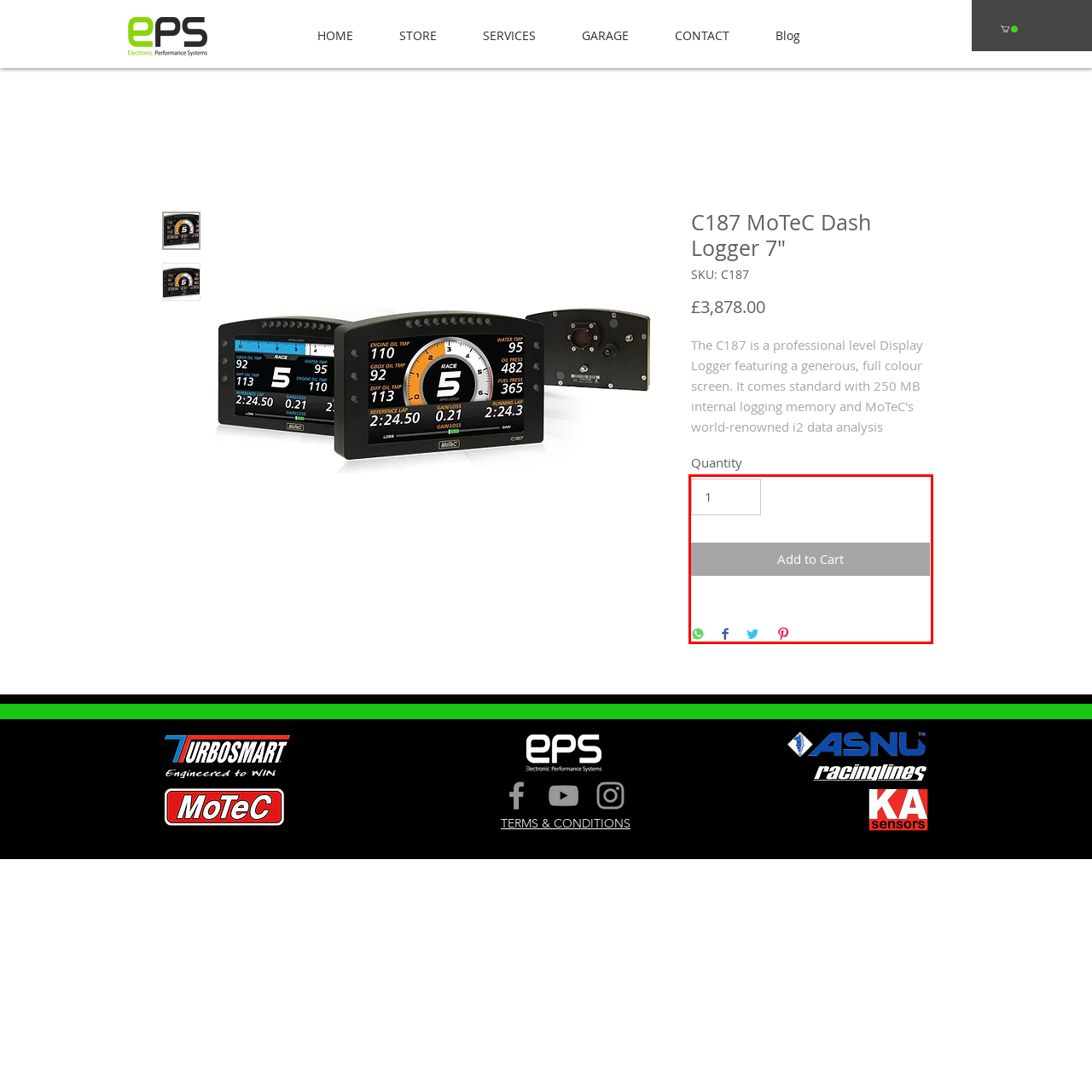Please analyze the provided webpage screenshot and perform OCR to extract the text content from the red rectangle bounding box.

C187s now offer the convenience and flexibility of USB Logging, an optional upgrade that can be enabled in the field at any time. This upgrade also increases the internal memory to 500 MB. In addition, recently built models provide three composite video inputs for a live camera feed on the display screen.*